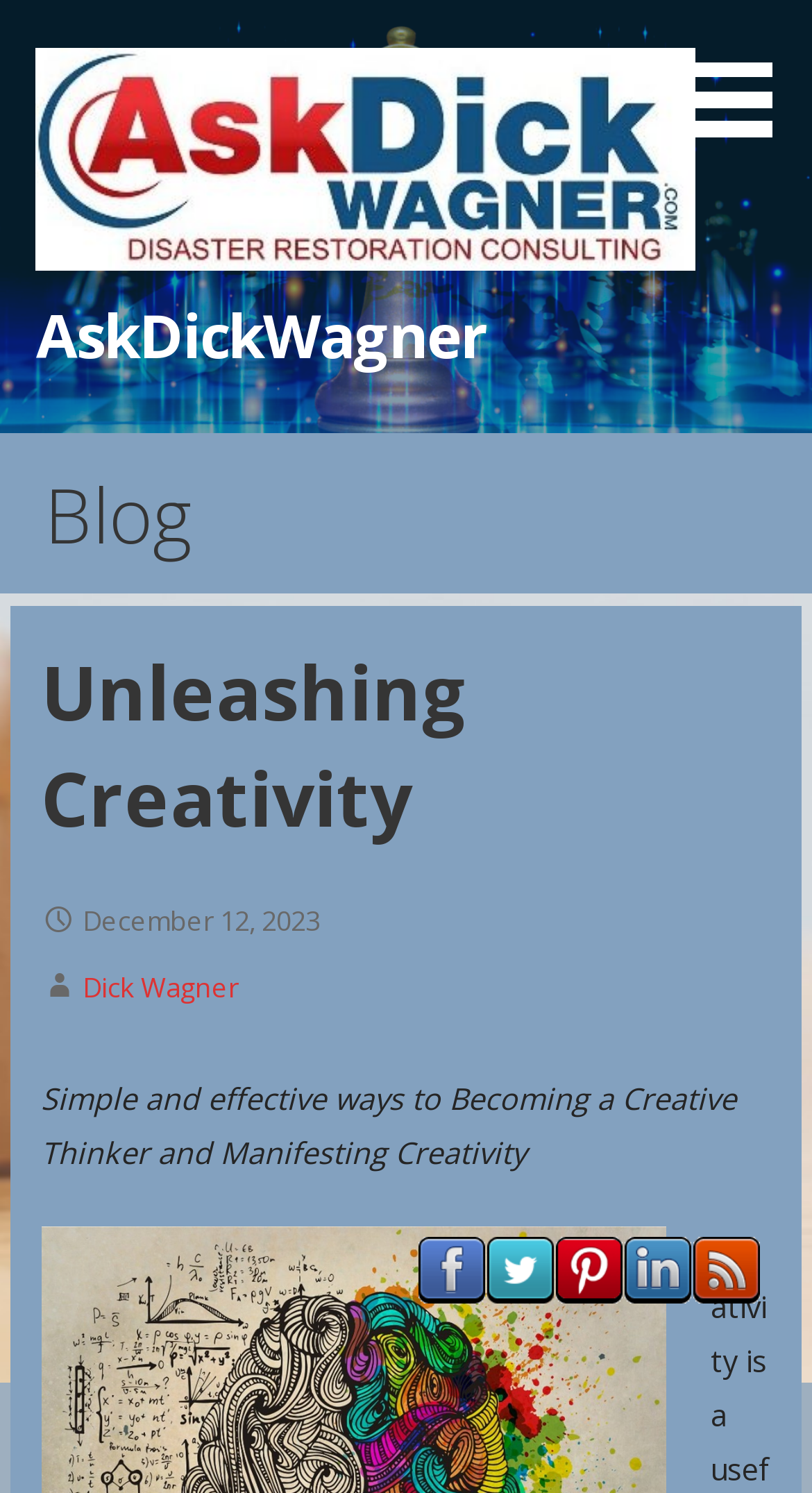Could you find the bounding box coordinates of the clickable area to complete this instruction: "follow on Facebook"?

[0.513, 0.852, 0.597, 0.879]